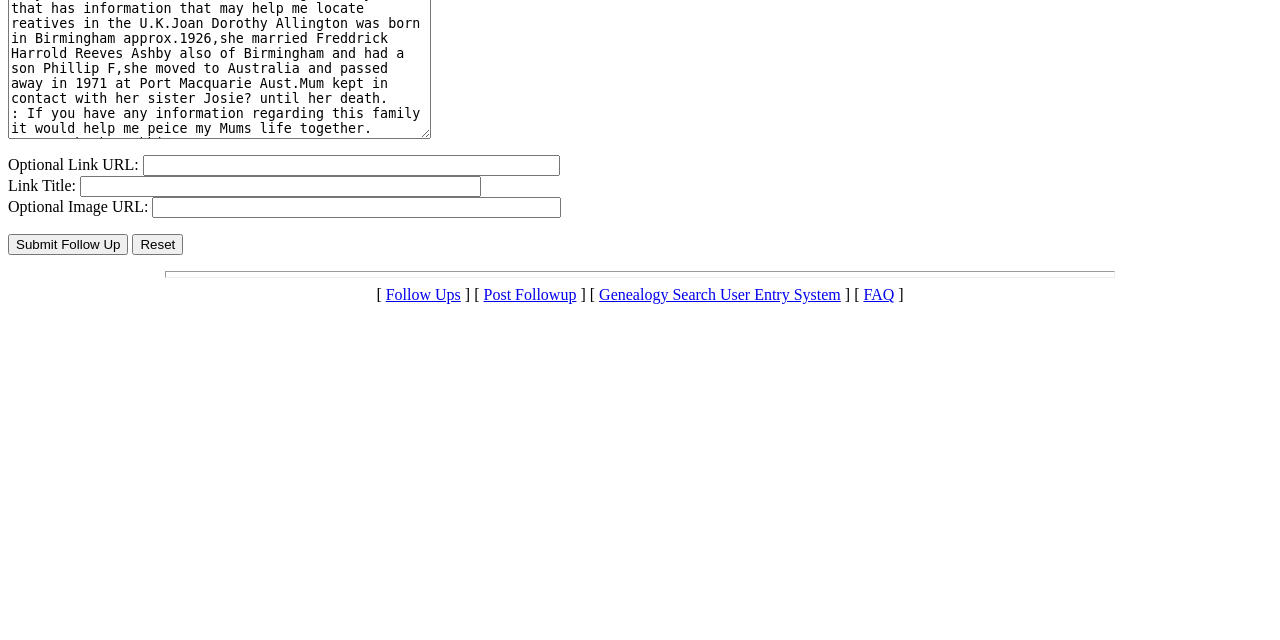Find the bounding box of the UI element described as: "parent_node: Optional Link URL: name="img"". The bounding box coordinates should be given as four float values between 0 and 1, i.e., [left, top, right, bottom].

[0.119, 0.308, 0.439, 0.34]